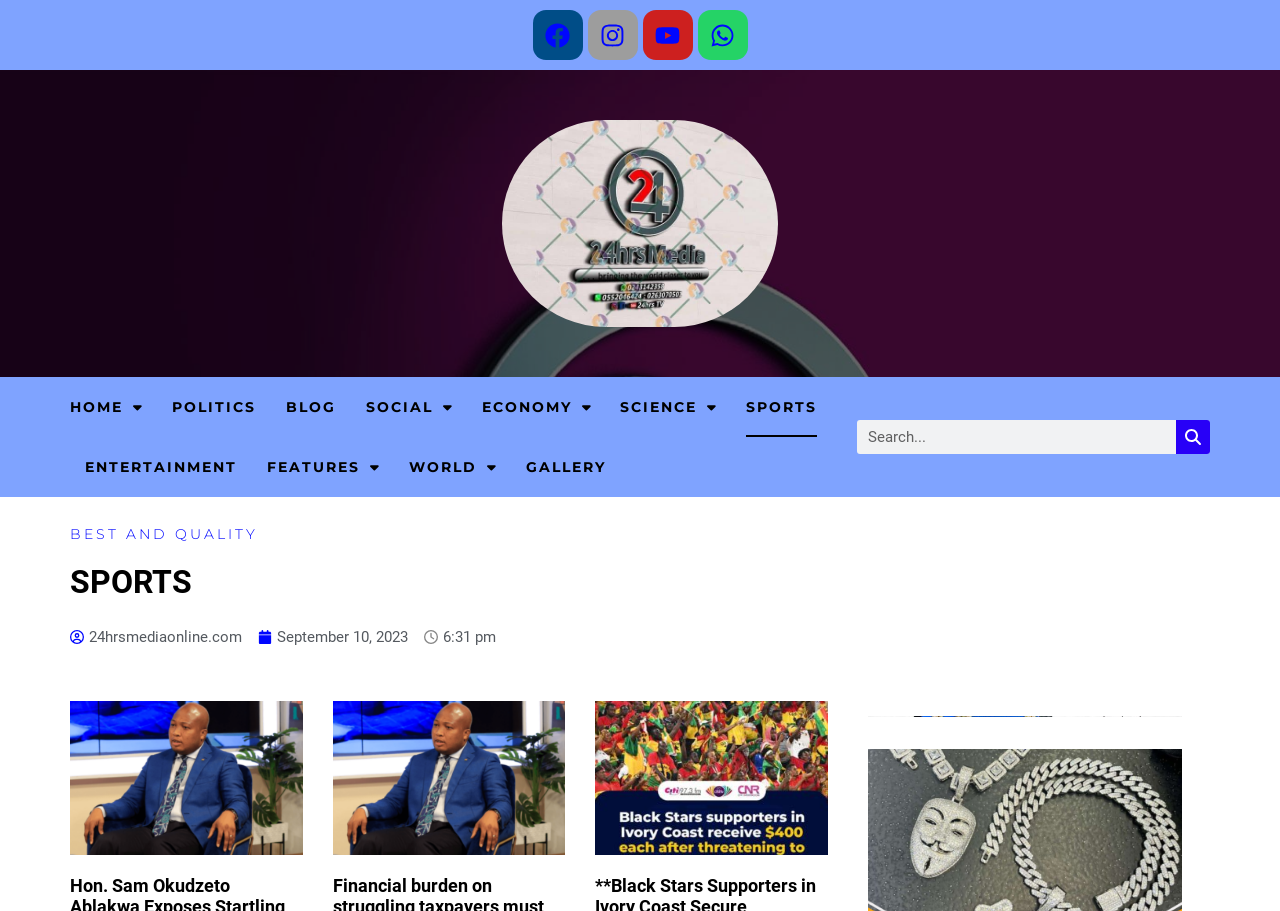Predict the bounding box coordinates of the area that should be clicked to accomplish the following instruction: "Go to Facebook". The bounding box coordinates should consist of four float numbers between 0 and 1, i.e., [left, top, right, bottom].

[0.416, 0.011, 0.455, 0.066]